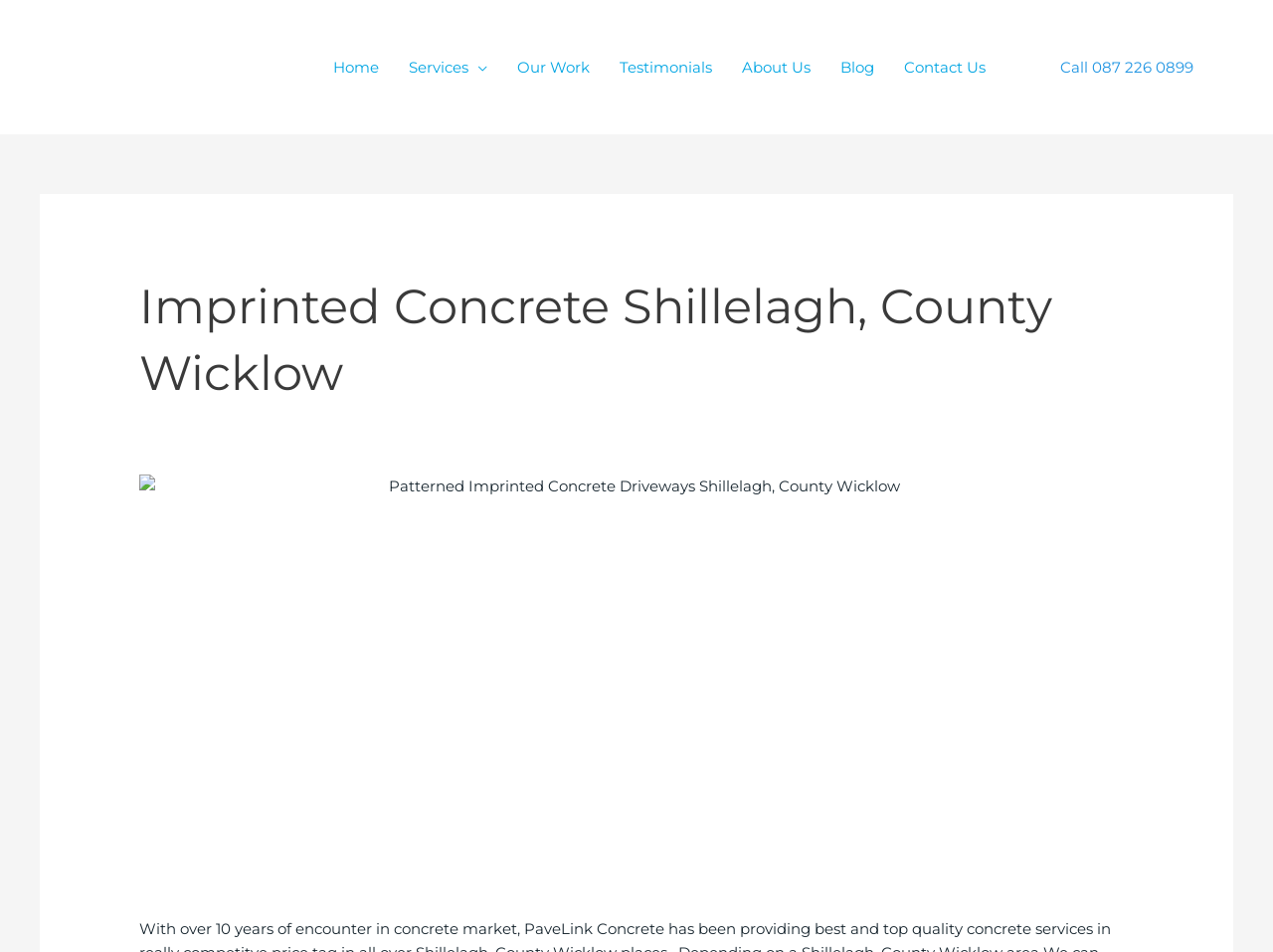Please locate the bounding box coordinates of the element's region that needs to be clicked to follow the instruction: "Click on the 'Home' link". The bounding box coordinates should be provided as four float numbers between 0 and 1, i.e., [left, top, right, bottom].

[0.25, 0.034, 0.309, 0.107]